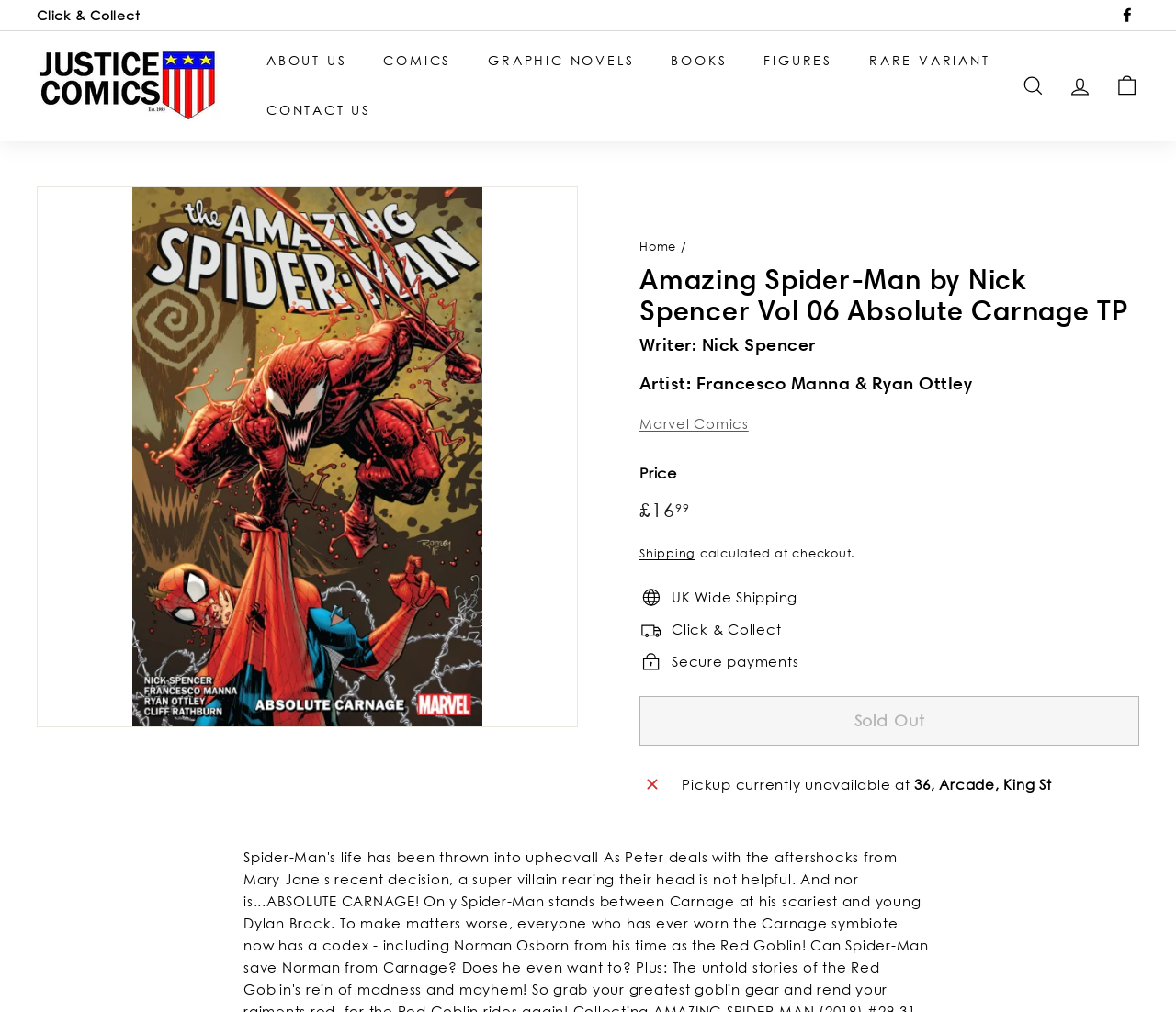Please find the bounding box coordinates of the element that needs to be clicked to perform the following instruction: "Search for something". The bounding box coordinates should be four float numbers between 0 and 1, represented as [left, top, right, bottom].

[0.859, 0.058, 0.898, 0.112]